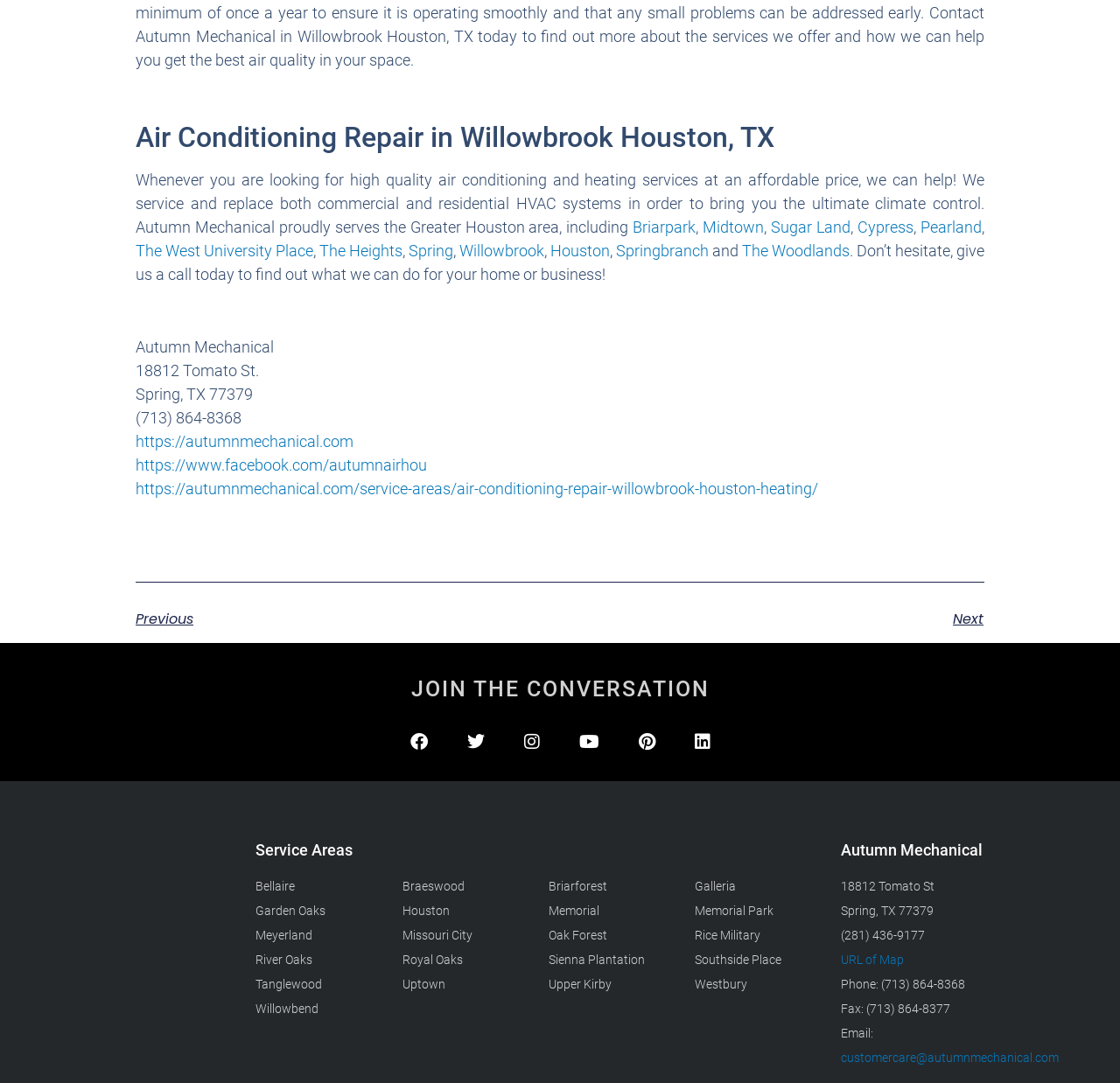Please locate the bounding box coordinates of the element that needs to be clicked to achieve the following instruction: "View air conditioning repair services in Willowbrook Houston". The coordinates should be four float numbers between 0 and 1, i.e., [left, top, right, bottom].

[0.121, 0.443, 0.73, 0.459]